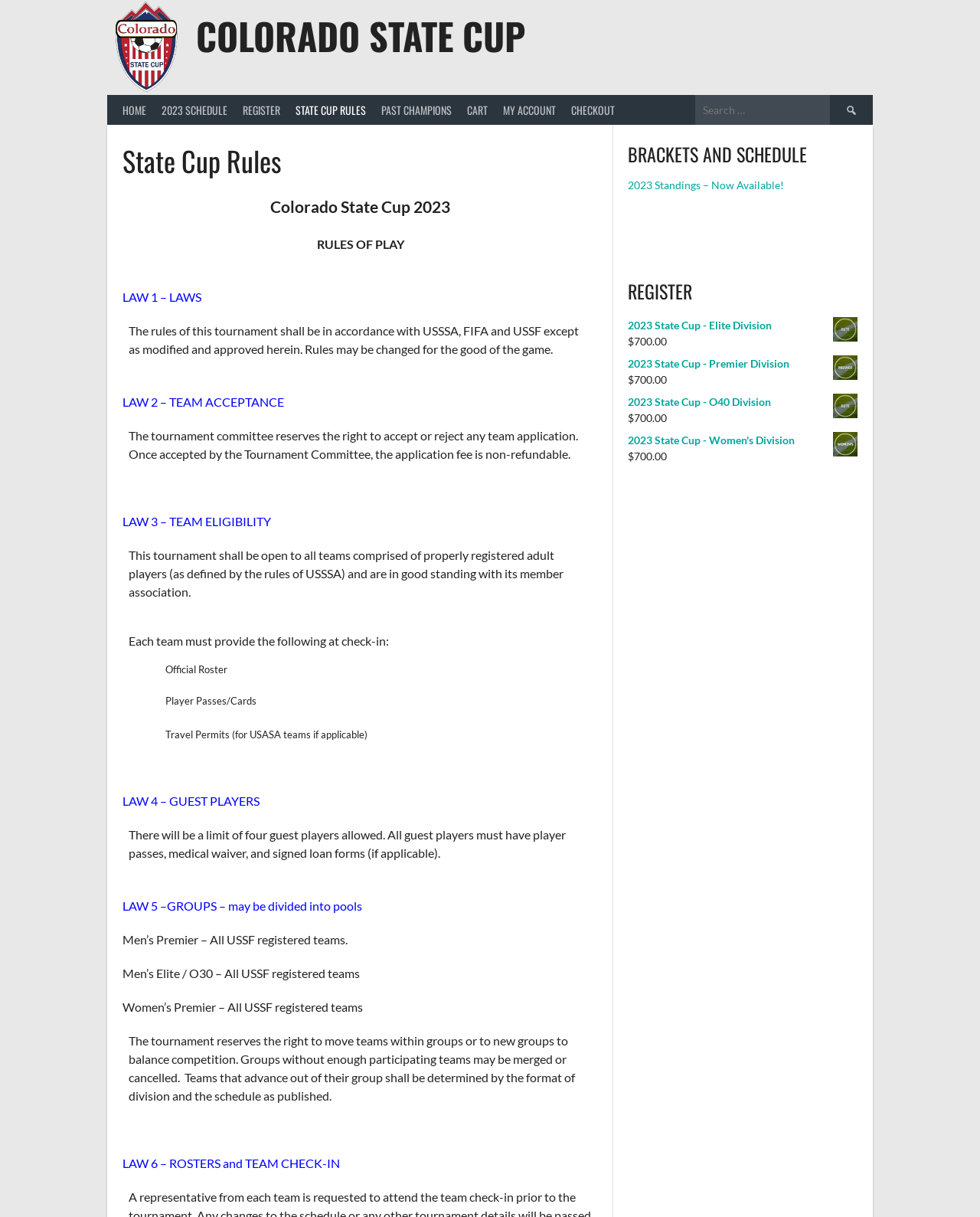Find the bounding box coordinates of the element you need to click on to perform this action: 'Click the 'Ringing in a New Look for Bottom Line this New Year' link'. The coordinates should be represented by four float values between 0 and 1, in the format [left, top, right, bottom].

None